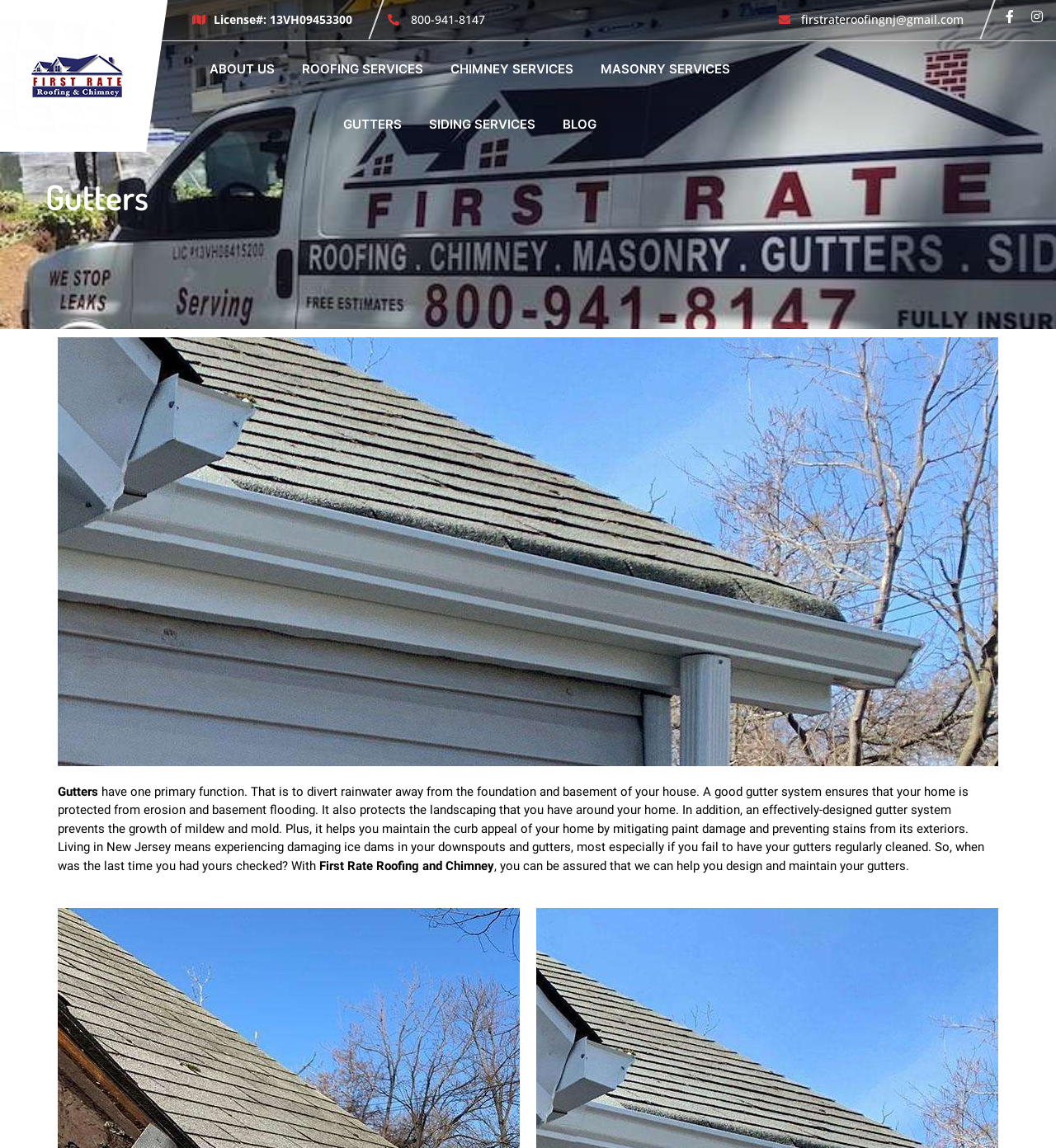Provide the bounding box coordinates for the UI element that is described as: "Gutters".

[0.317, 0.084, 0.388, 0.132]